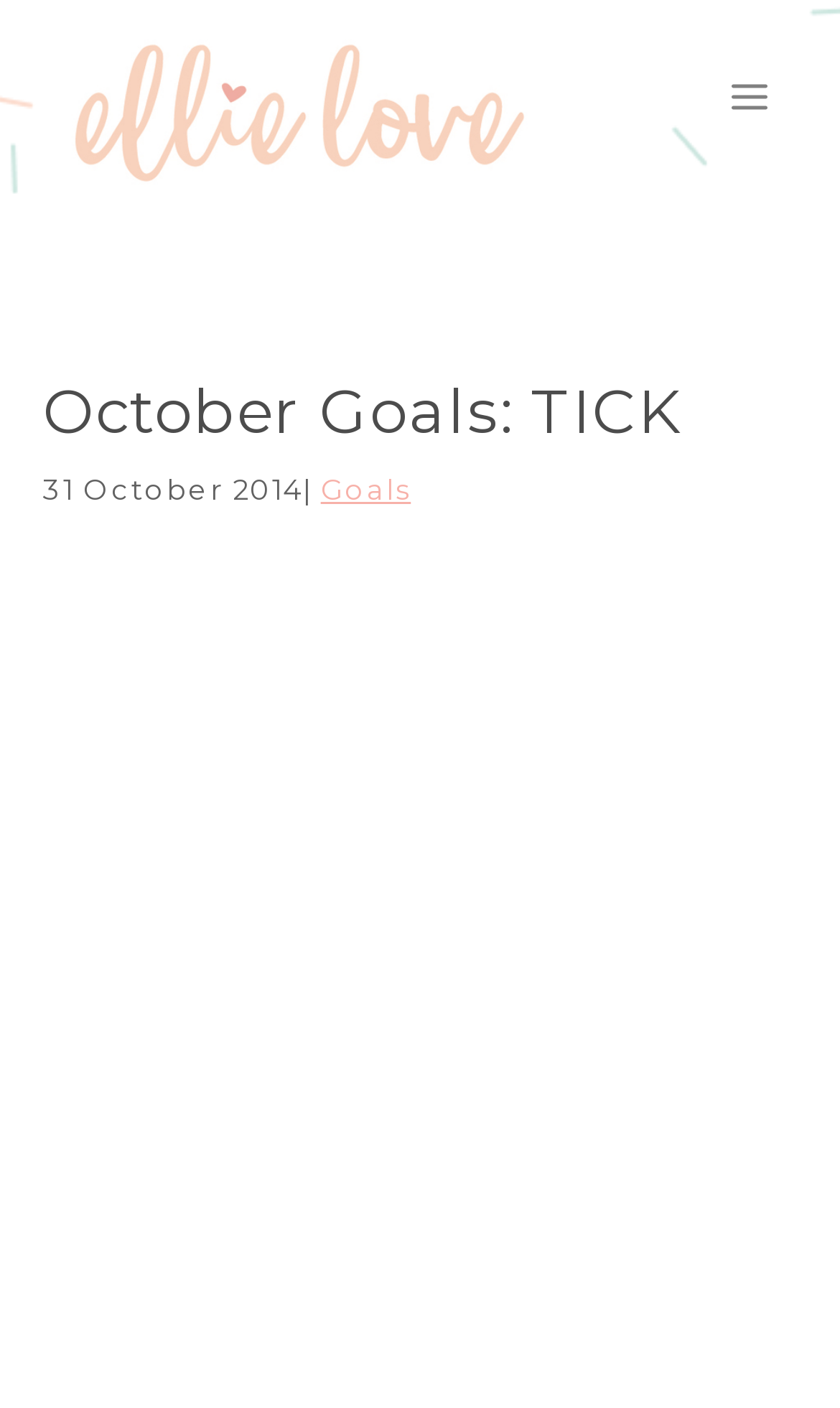Identify the bounding box coordinates for the UI element mentioned here: "August 4, 2023August 8, 2023". Provide the coordinates as four float values between 0 and 1, i.e., [left, top, right, bottom].

None